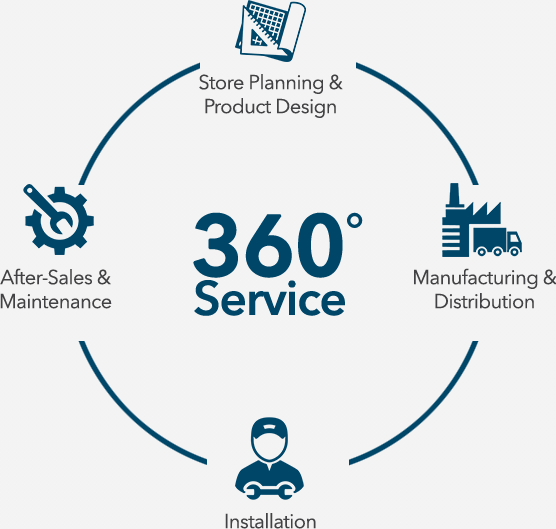What is the purpose of the After-Sales & Maintenance phase?
Using the details shown in the screenshot, provide a comprehensive answer to the question.

The purpose of the After-Sales & Maintenance phase is to provide ongoing support and service, aimed at maintaining optimal performance and customer satisfaction. This is evident from the caption, which describes this phase as representing ongoing support and service.